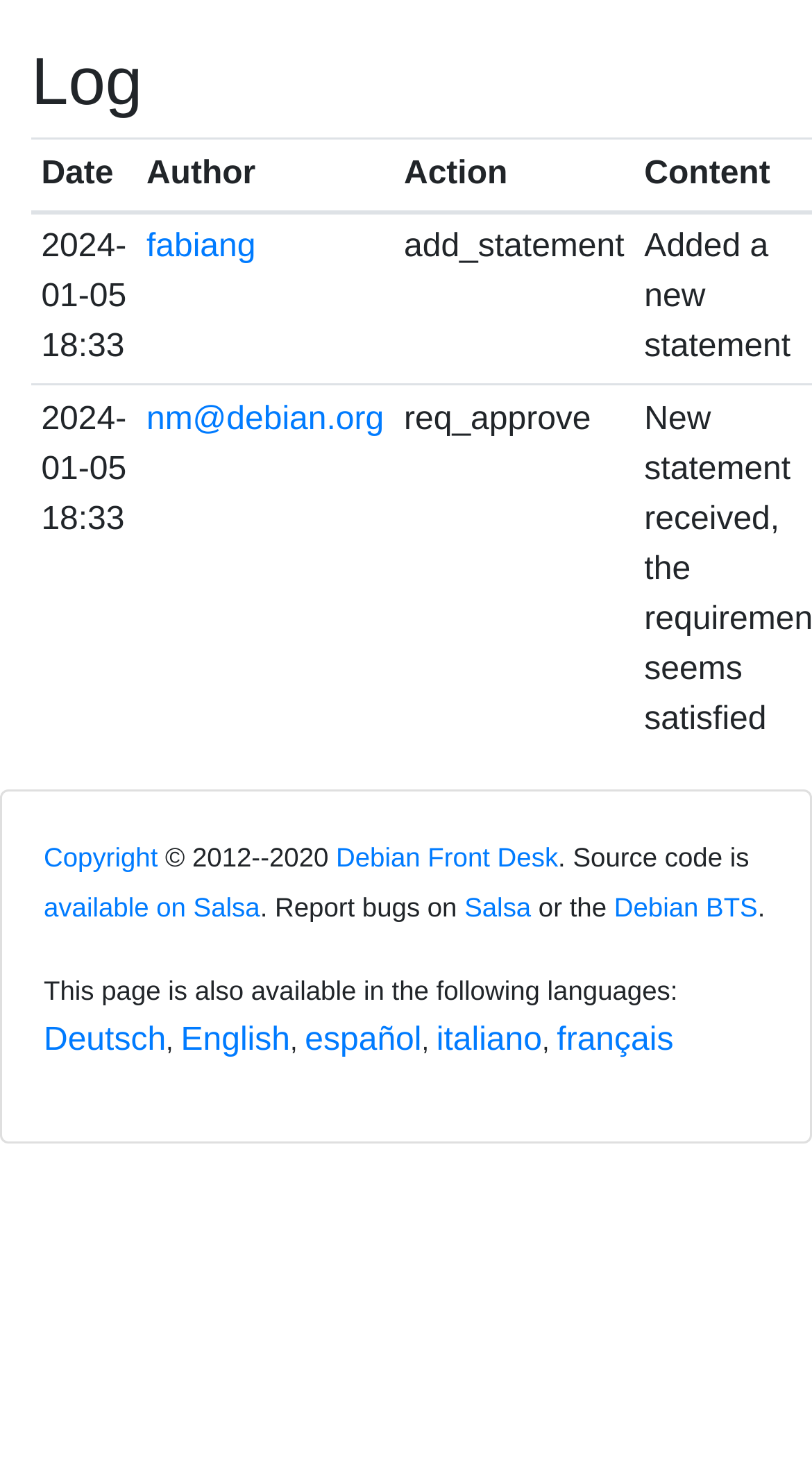Please locate the bounding box coordinates of the region I need to click to follow this instruction: "Switch to English".

[0.223, 0.69, 0.357, 0.724]